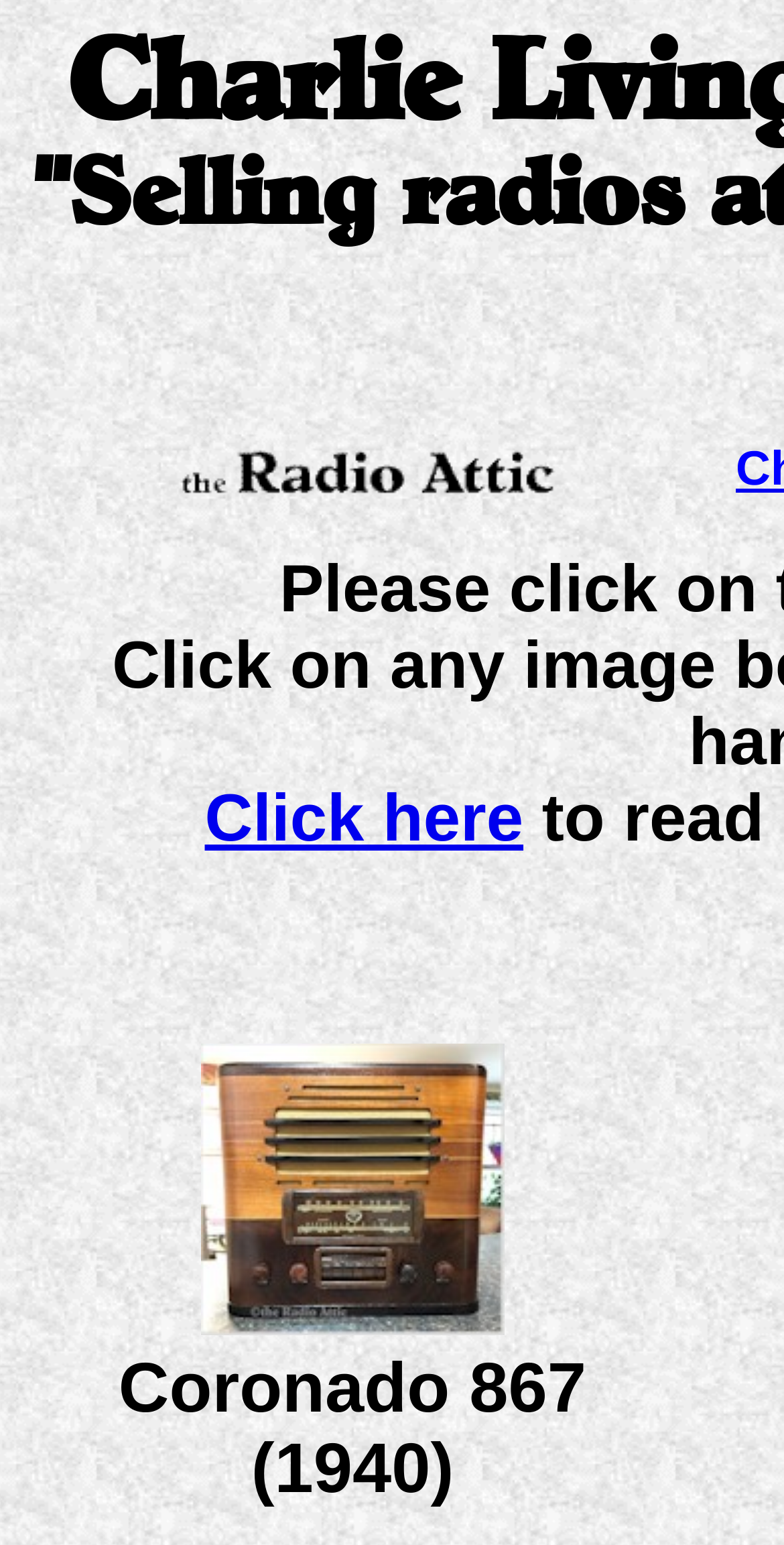Is there an image associated with the 'the Radio Attic' link? Look at the image and give a one-word or short phrase answer.

Yes